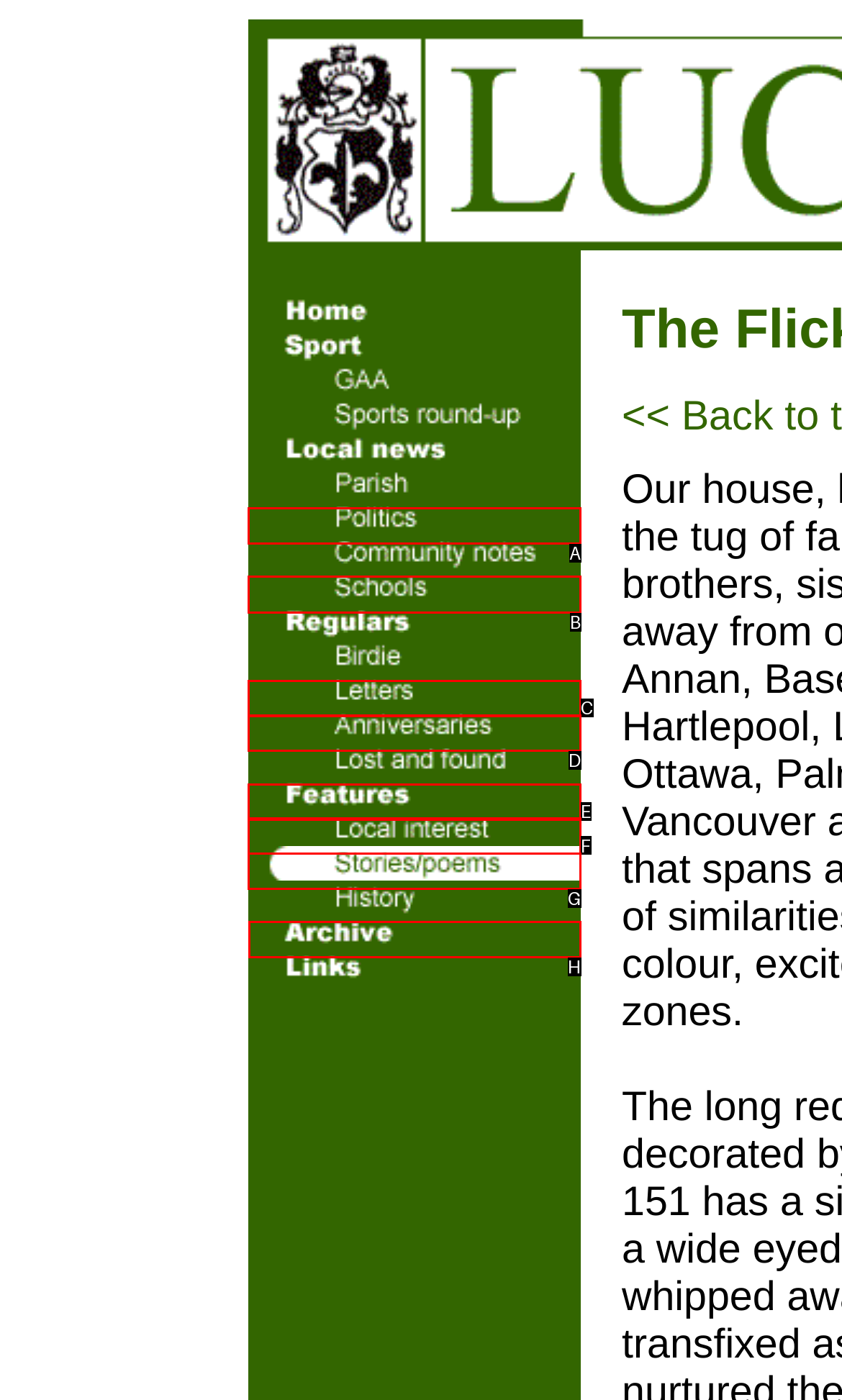Which choice should you pick to execute the task: explore Archive page
Respond with the letter associated with the correct option only.

H